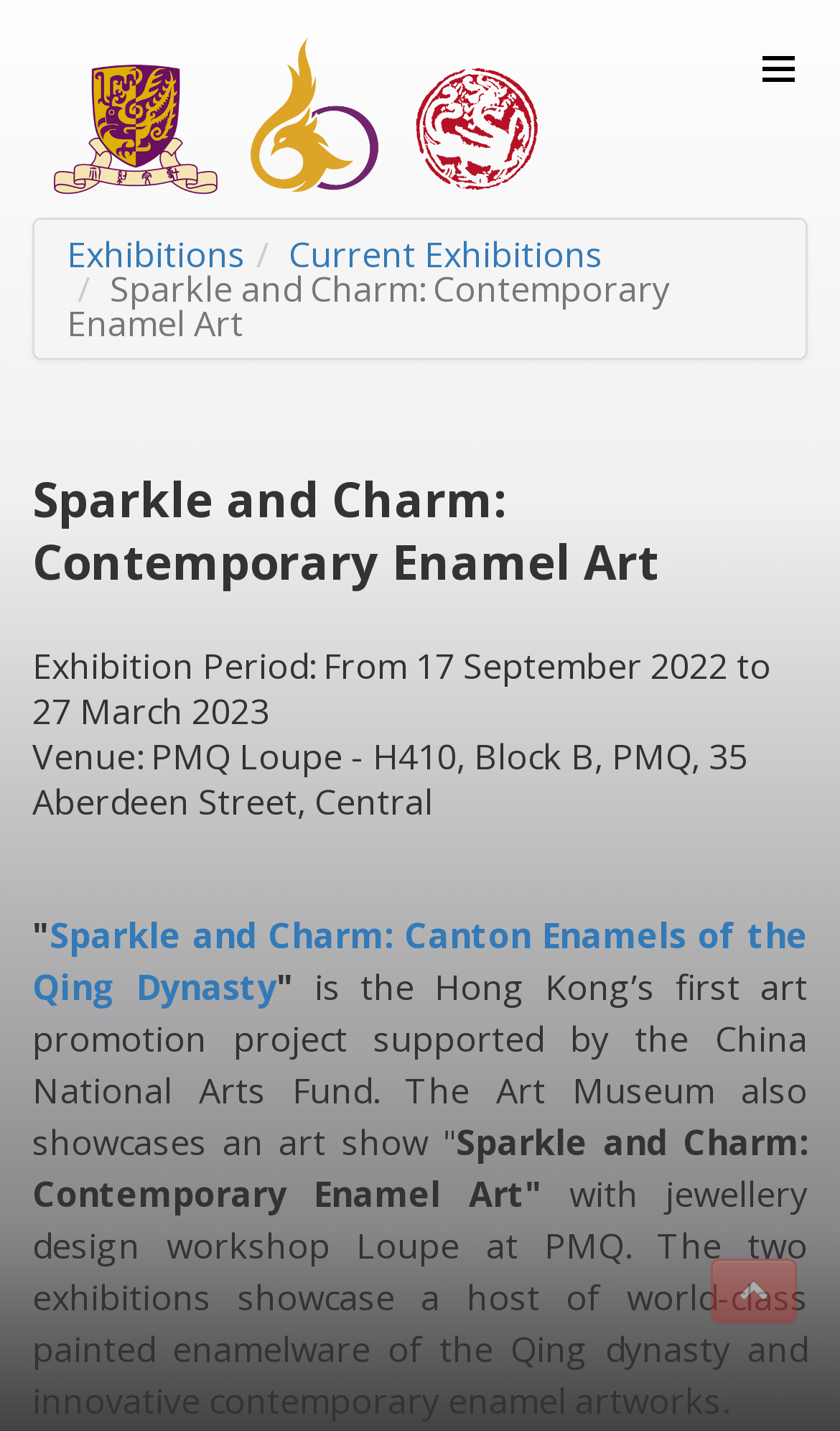What is the name of the art museum?
Using the image, give a concise answer in the form of a single word or short phrase.

文物館 Art Museum